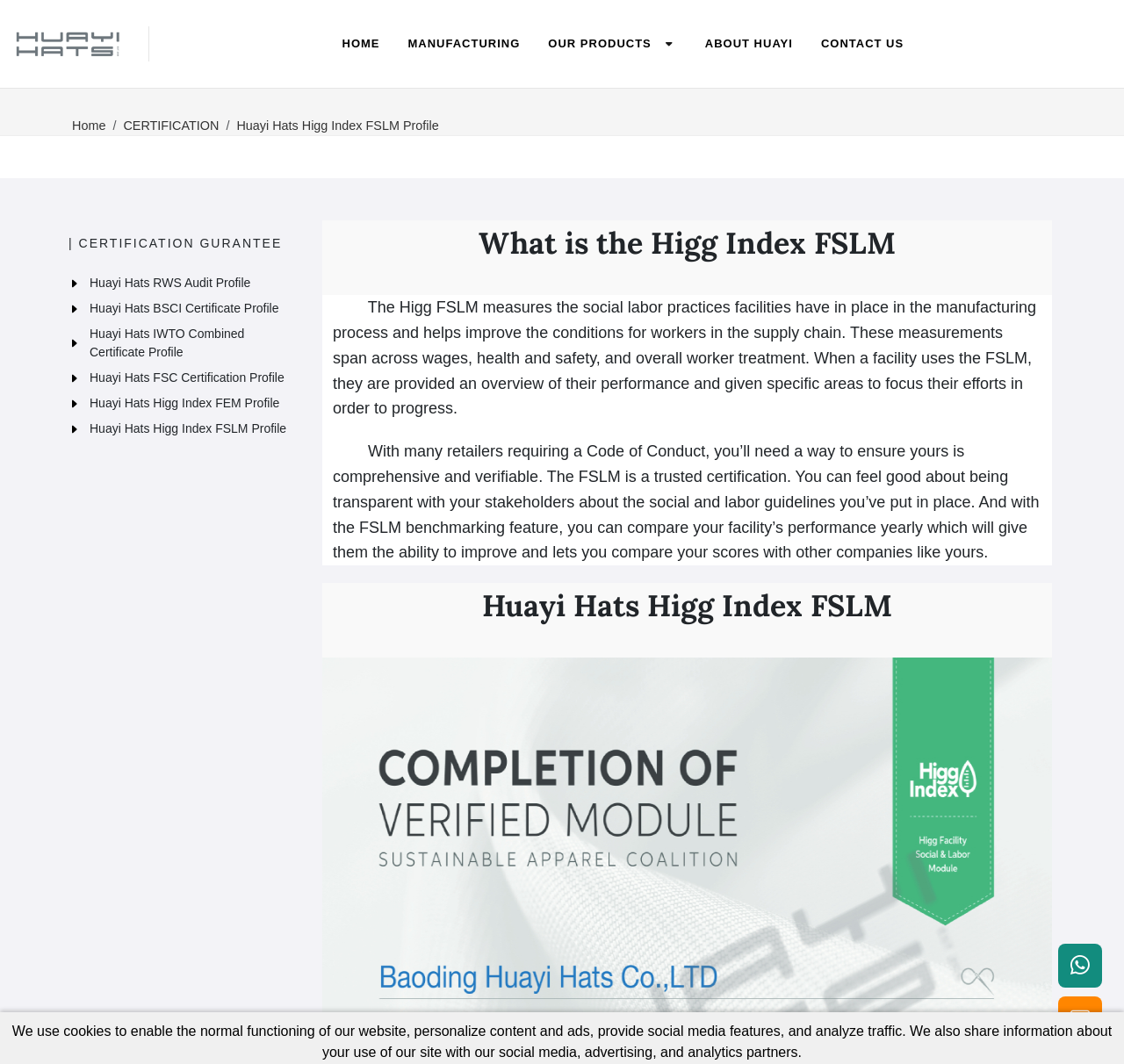Kindly determine the bounding box coordinates for the clickable area to achieve the given instruction: "Learn about CERTIFICATION GURANTEE".

[0.061, 0.22, 0.271, 0.238]